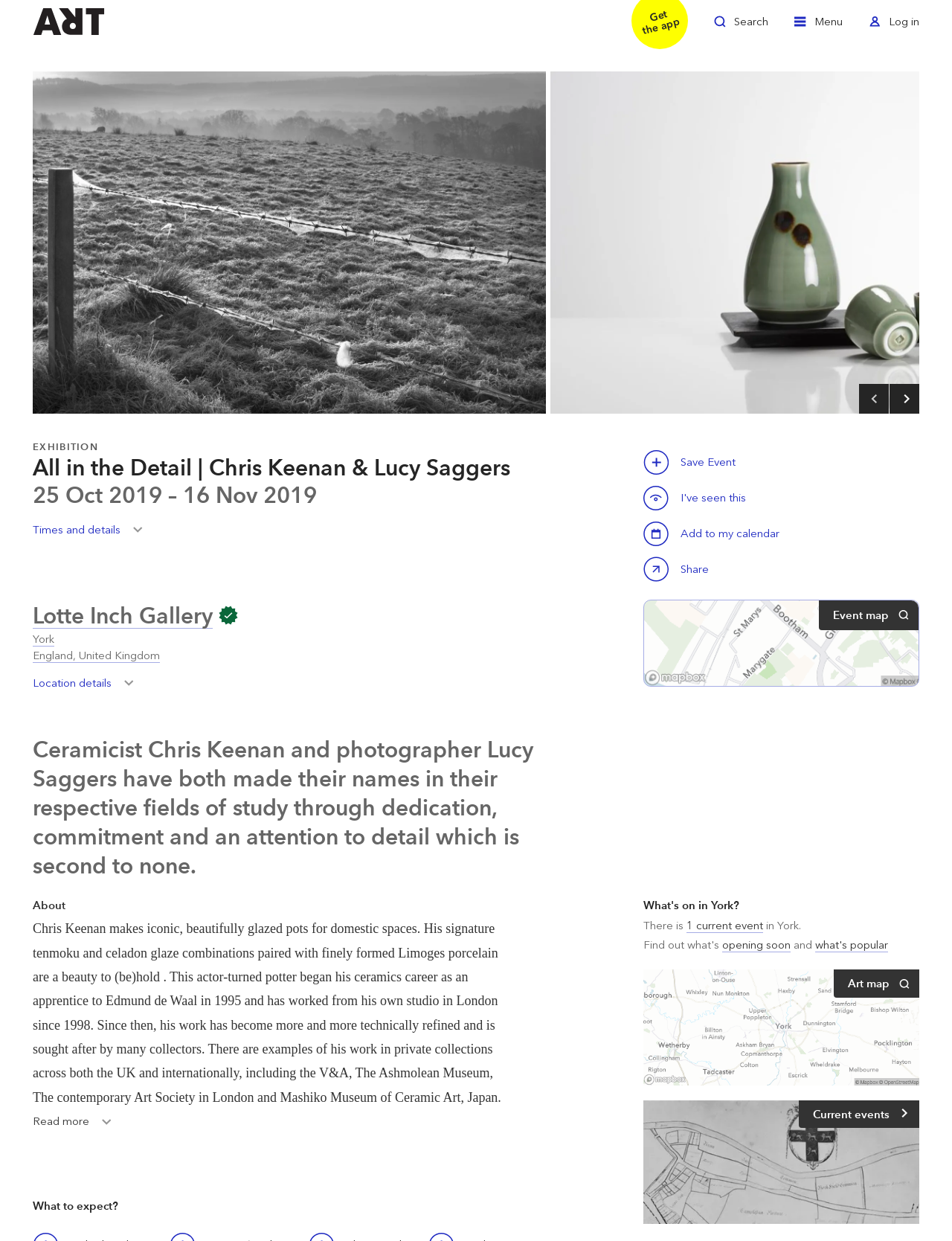Provide your answer to the question using just one word or phrase: What is the date of the exhibition?

25 Oct 2019 – 16 Nov 2019